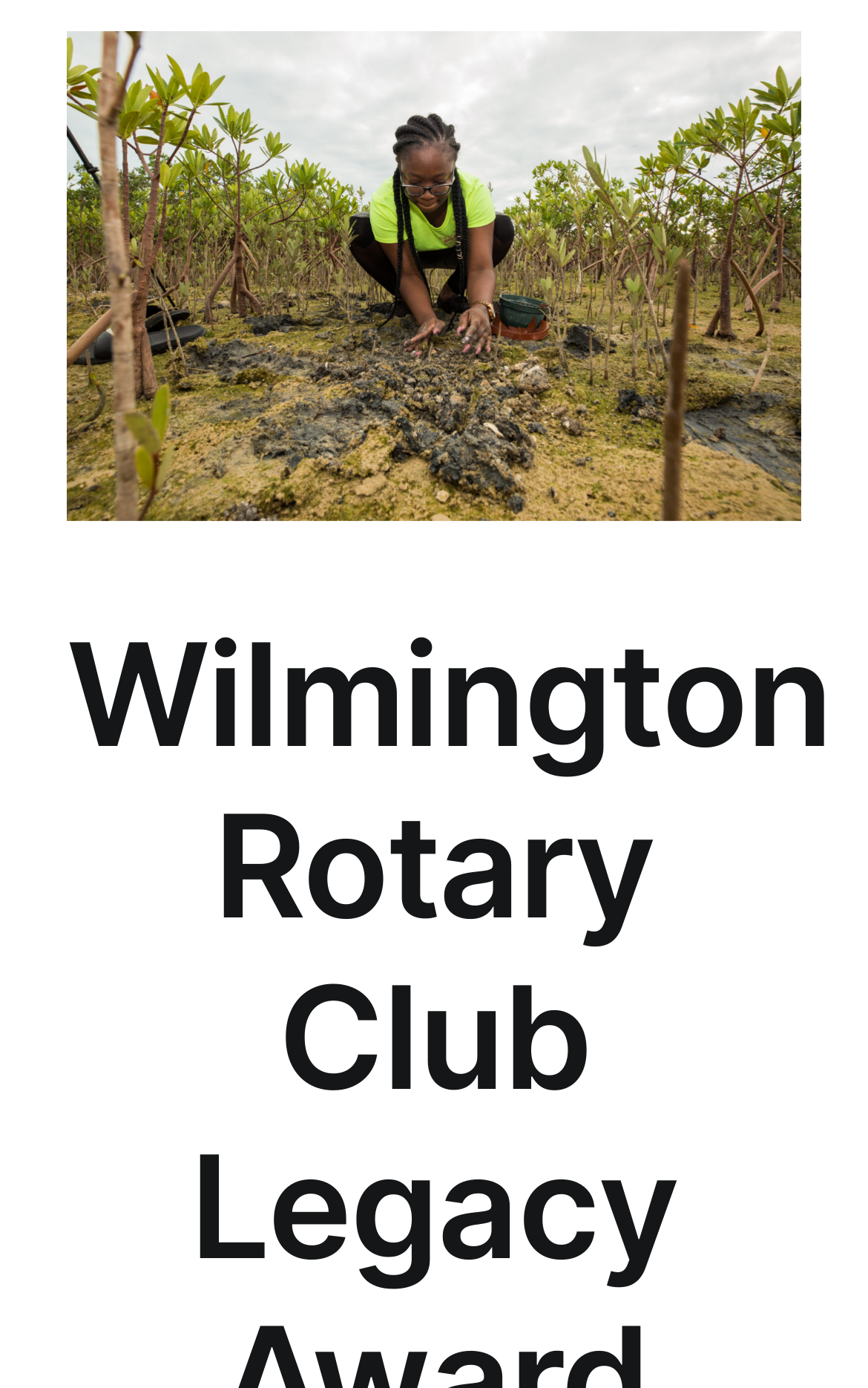Determine the bounding box for the UI element described here: "Prospects".

[0.0, 0.366, 1.0, 0.47]